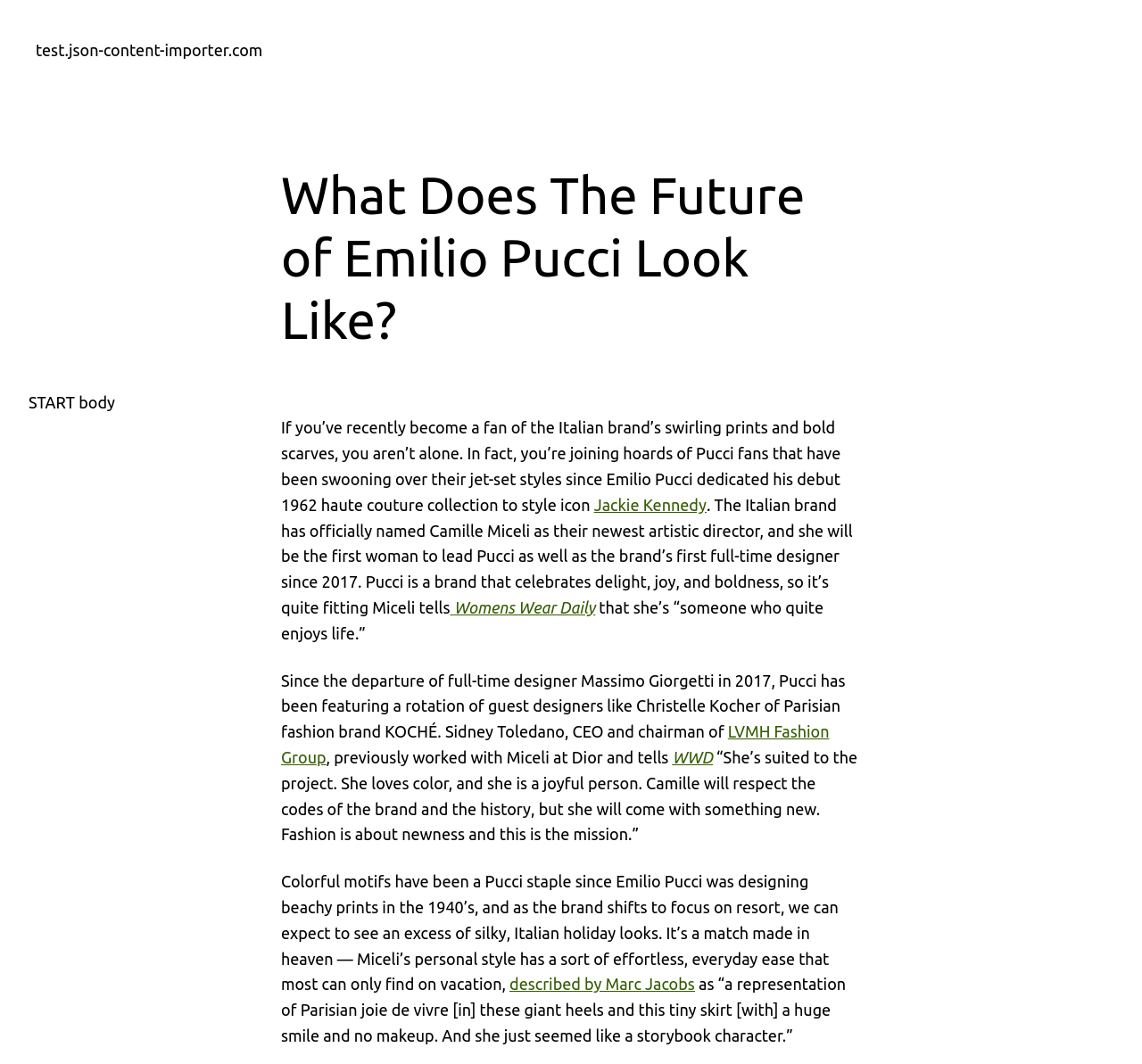Identify and extract the main heading of the webpage.

What Does The Future of Emilio Pucci Look Like?